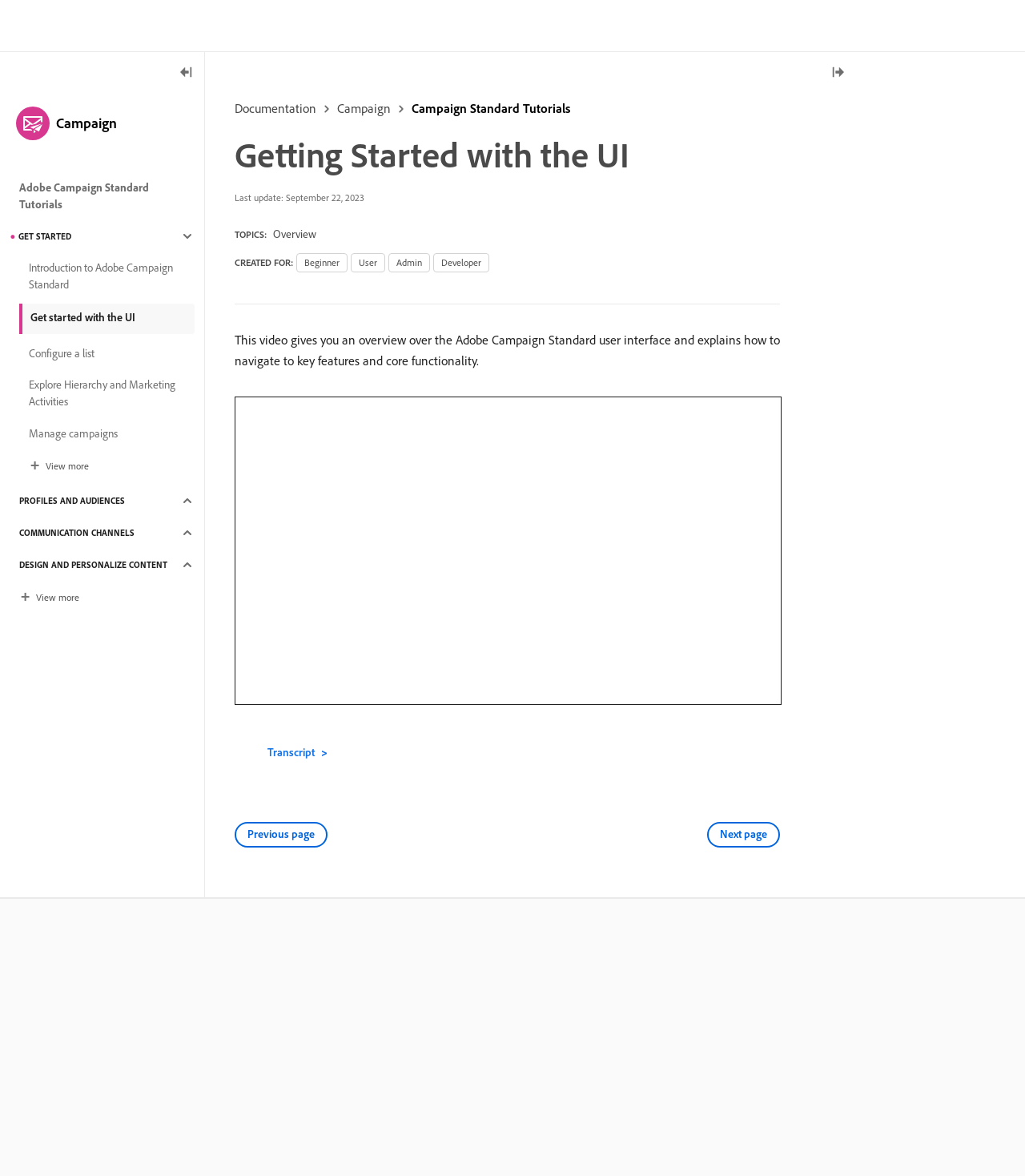Kindly determine the bounding box coordinates for the clickable area to achieve the given instruction: "Go to the 'Campaign Standard Tutorials' page".

[0.381, 0.081, 0.556, 0.104]